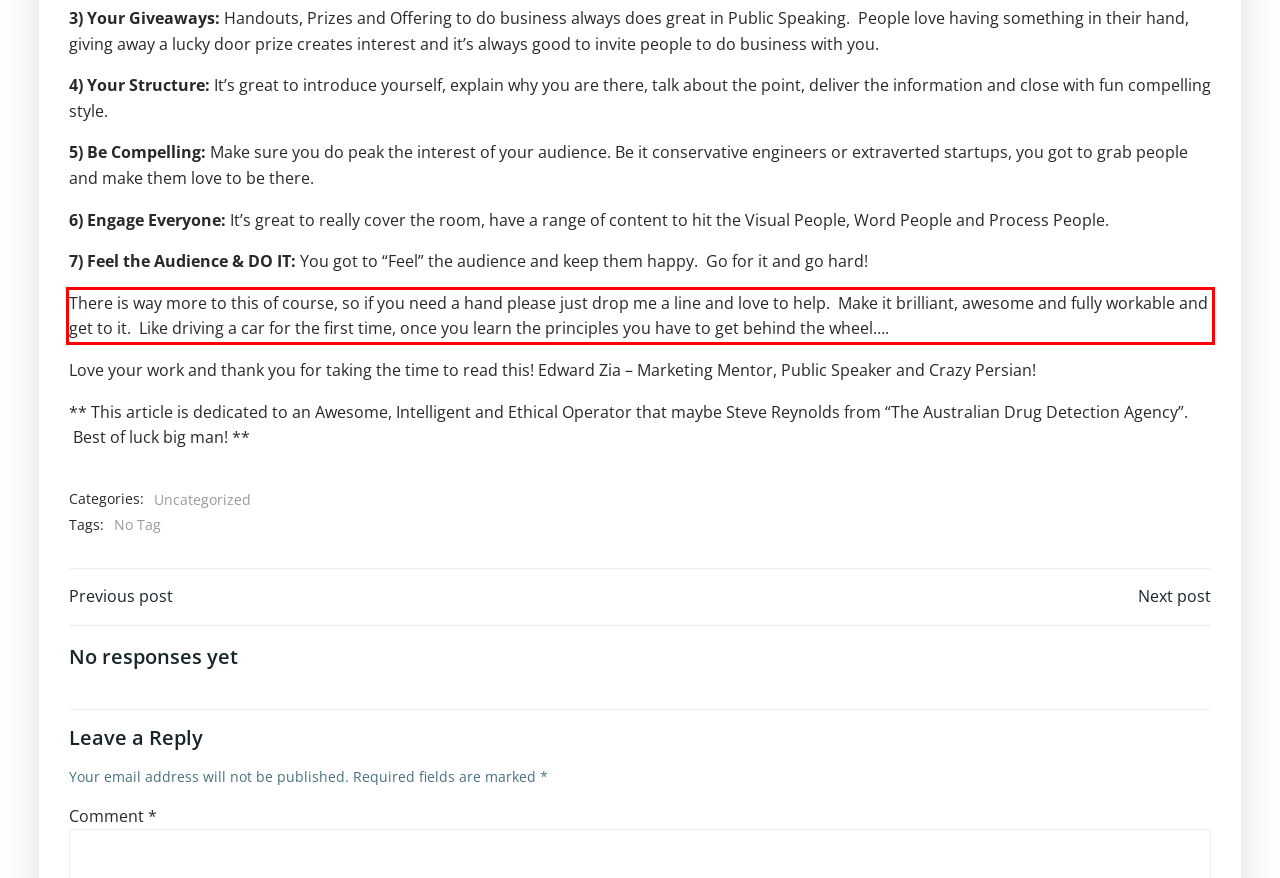Perform OCR on the text inside the red-bordered box in the provided screenshot and output the content.

There is way more to this of course, so if you need a hand please just drop me a line and love to help. Make it brilliant, awesome and fully workable and get to it. Like driving a car for the first time, once you learn the principles you have to get behind the wheel….